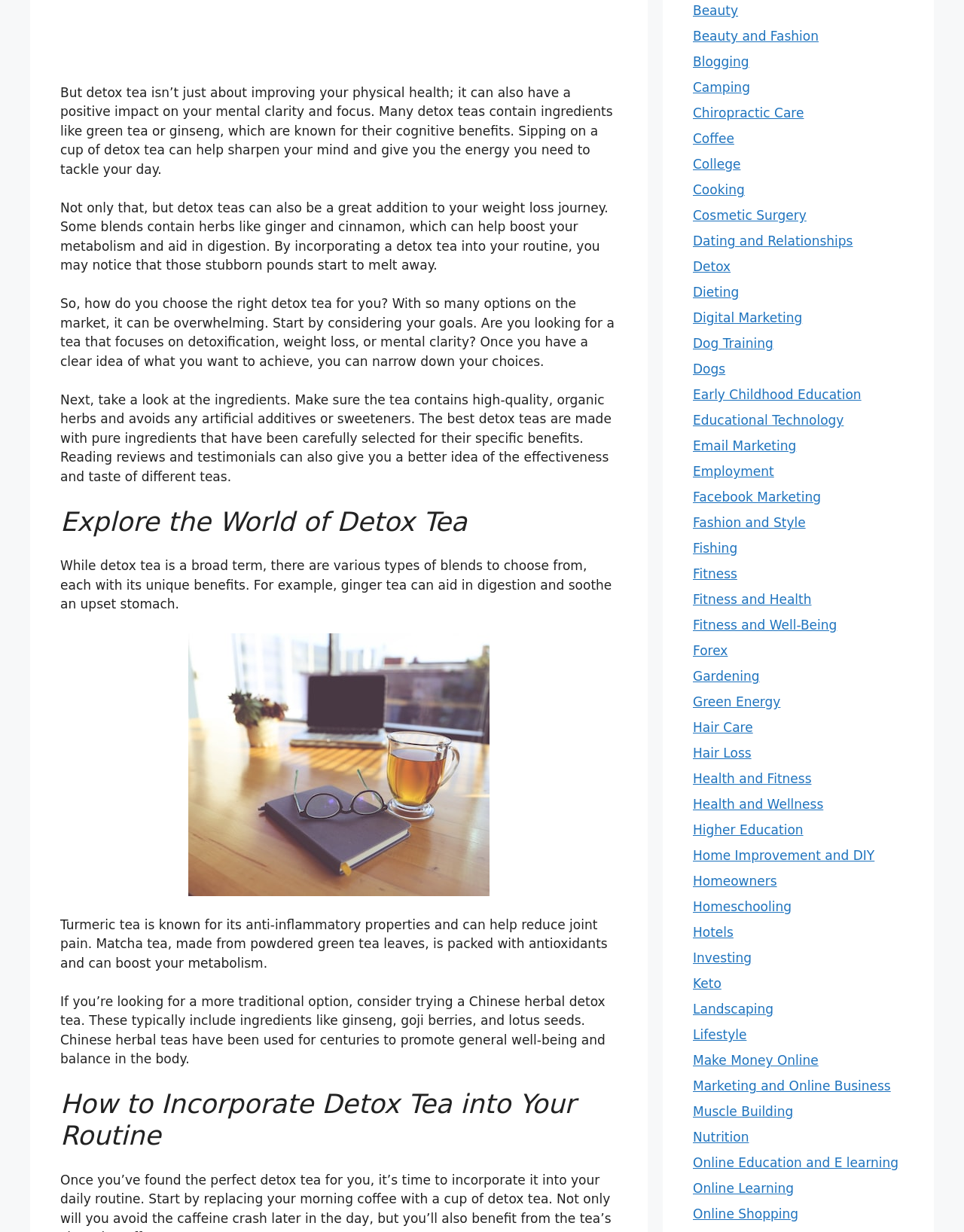Please respond in a single word or phrase: 
What ingredients are commonly found in detox teas?

green tea, ginseng, ginger, cinnamon